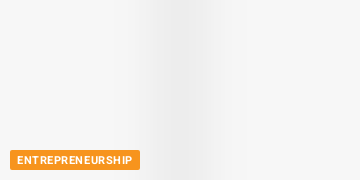Answer the question below with a single word or a brief phrase: 
What is the purpose of the button?

Navigational element